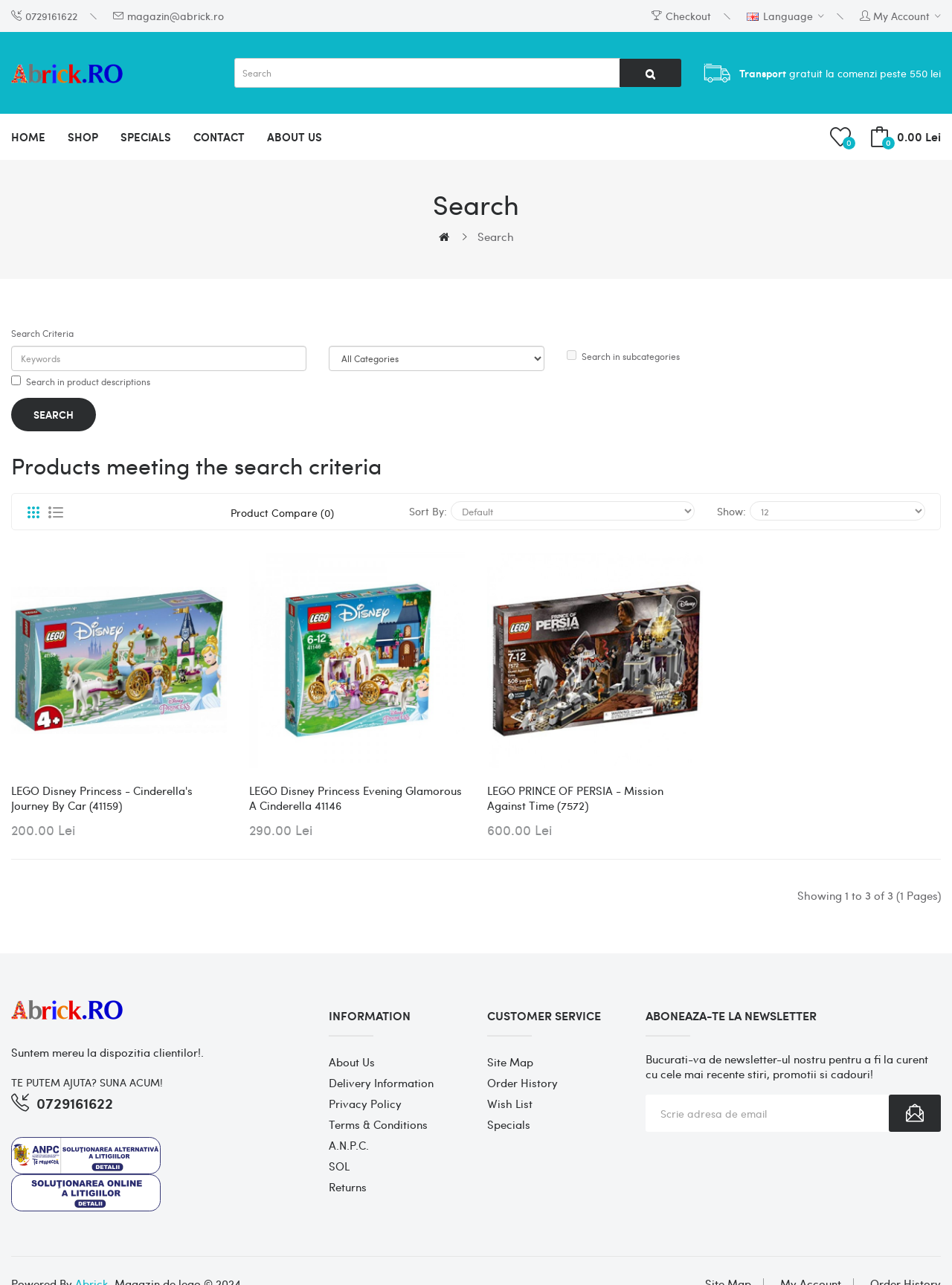Kindly provide the bounding box coordinates of the section you need to click on to fulfill the given instruction: "Change language to English".

[0.784, 0.0, 0.866, 0.025]